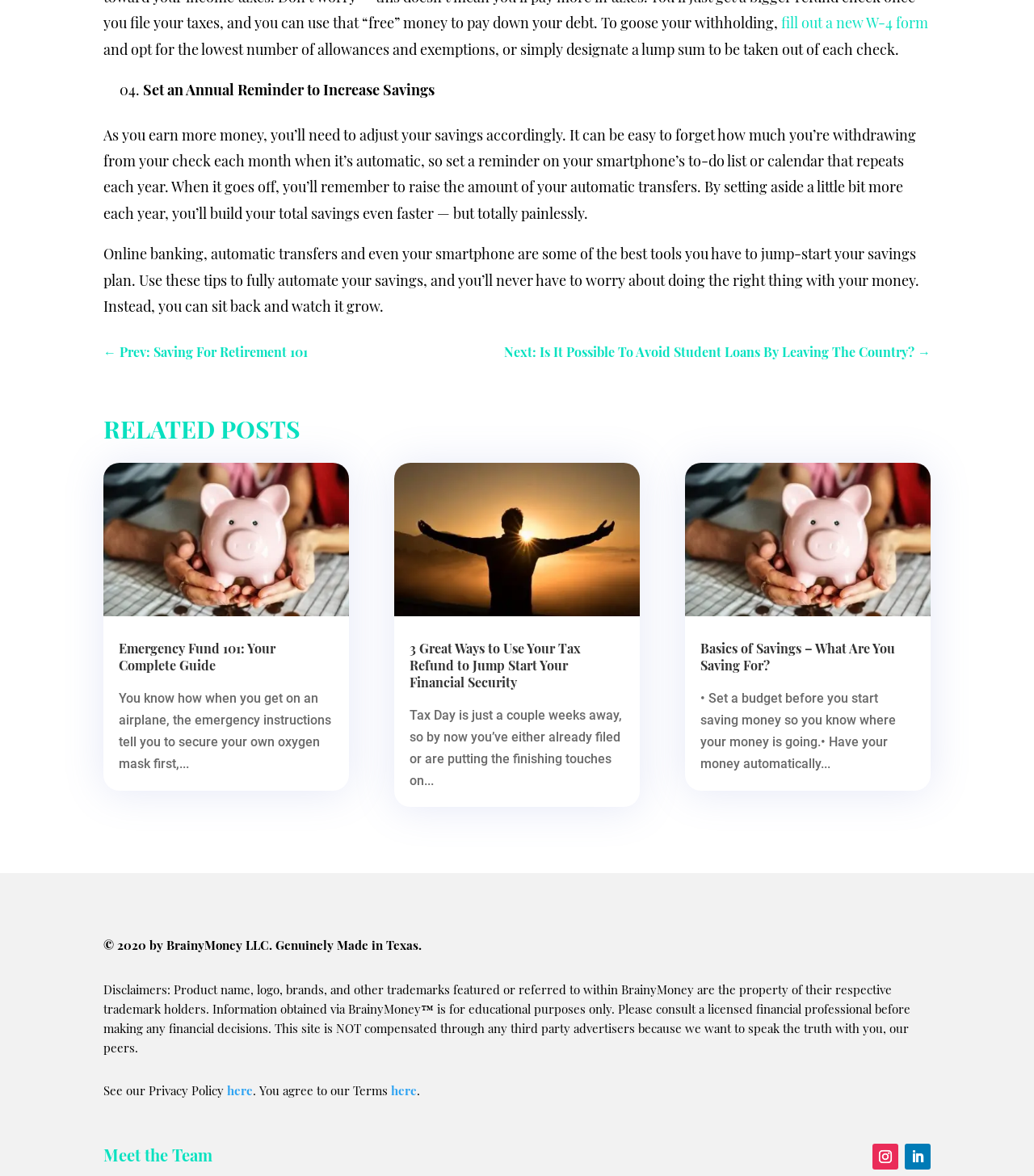Given the webpage screenshot, identify the bounding box of the UI element that matches this description: "here".

[0.22, 0.92, 0.245, 0.934]